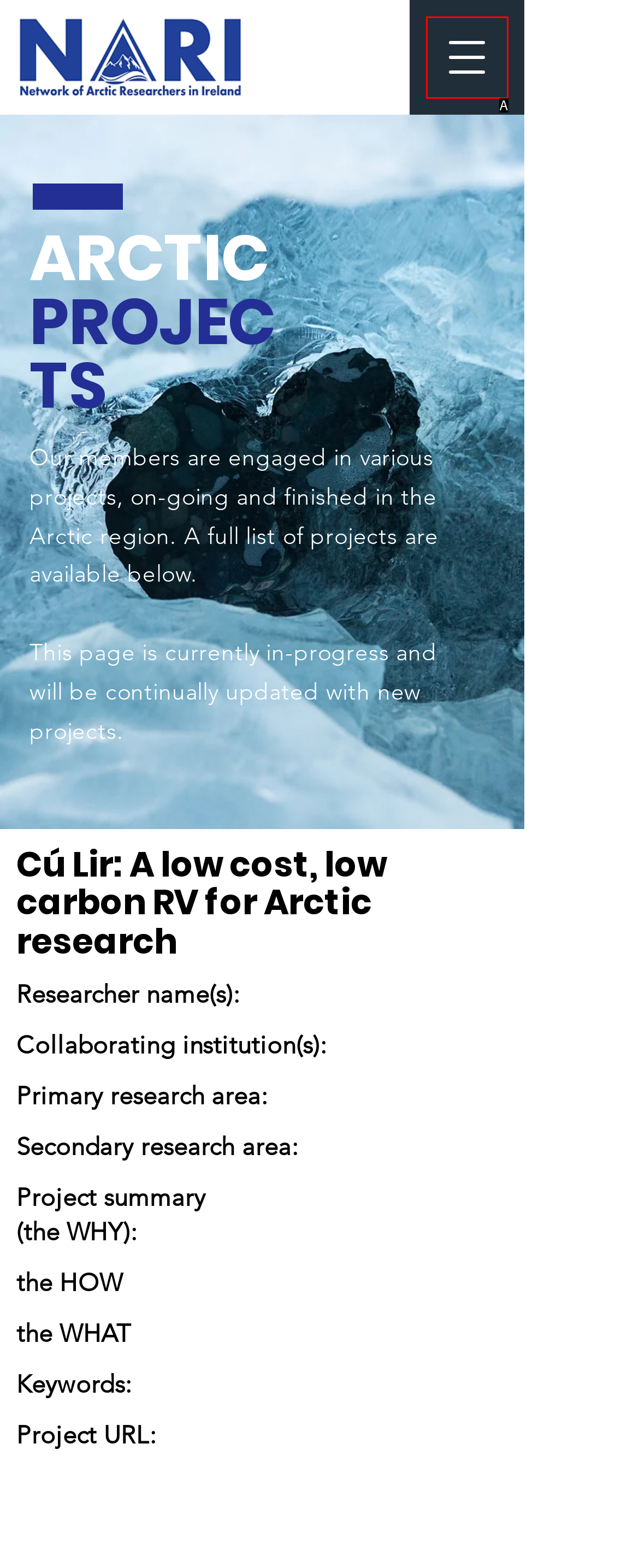Examine the description: aria-label="Open navigation menu" and indicate the best matching option by providing its letter directly from the choices.

A